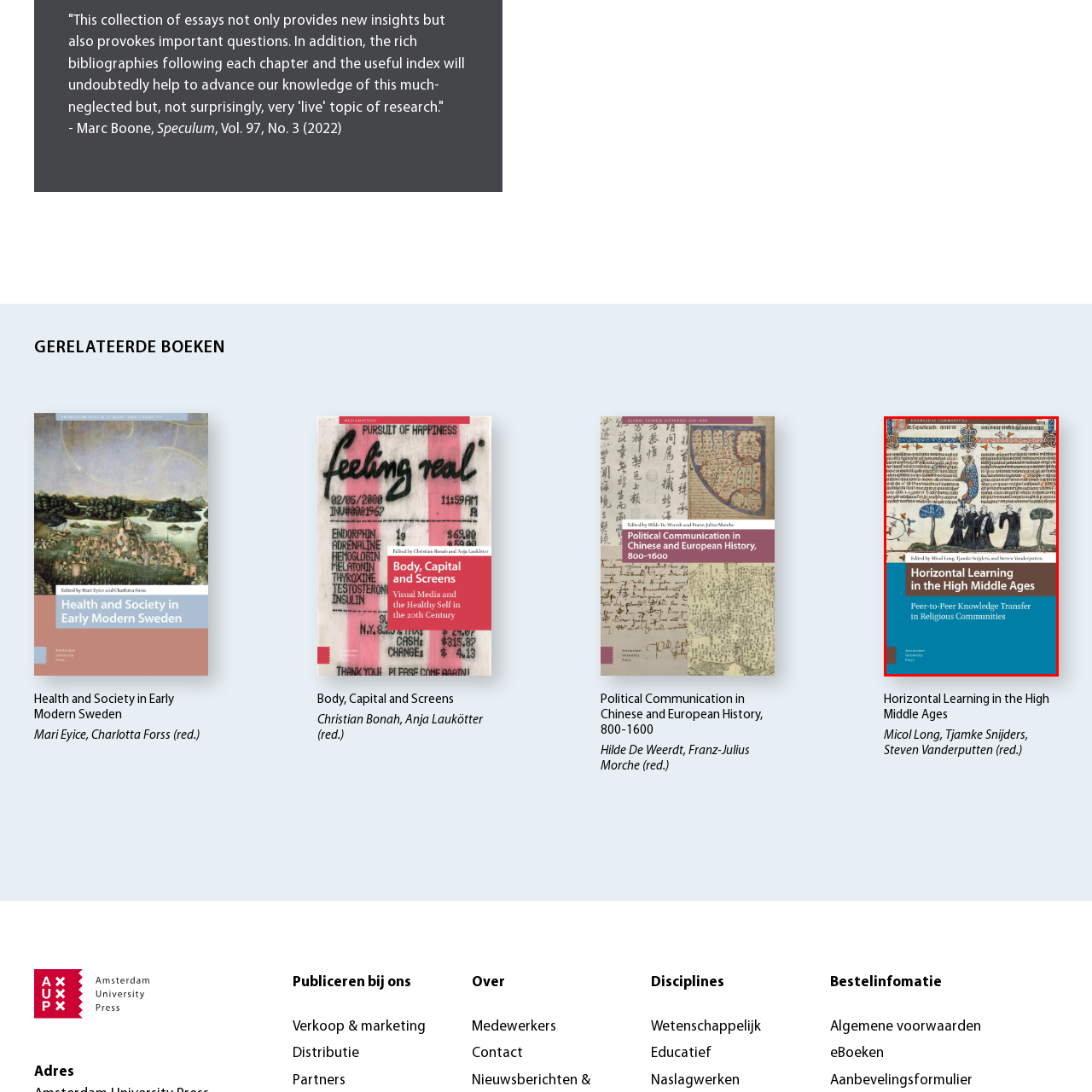Thoroughly describe the scene captured inside the red-bordered section of the image.

The image depicts the cover of the book titled "Horizontal Learning in the High Middle Ages," which is edited by Micol Long, Tjamke Snijders, and Steven Vanderputten. This book explores the concept of peer-to-peer knowledge transfer within religious communities during the High Middle Ages. The cover features an intricate manuscript illustration that hints at the scholarly and communal aspects of knowledge exchange during this historical period. The book is published by Amsterdam University Press and is categorized within the "Knowledge Communities" series, highlighting its focus on collaborative learning and intellectual engagement during the medieval era.